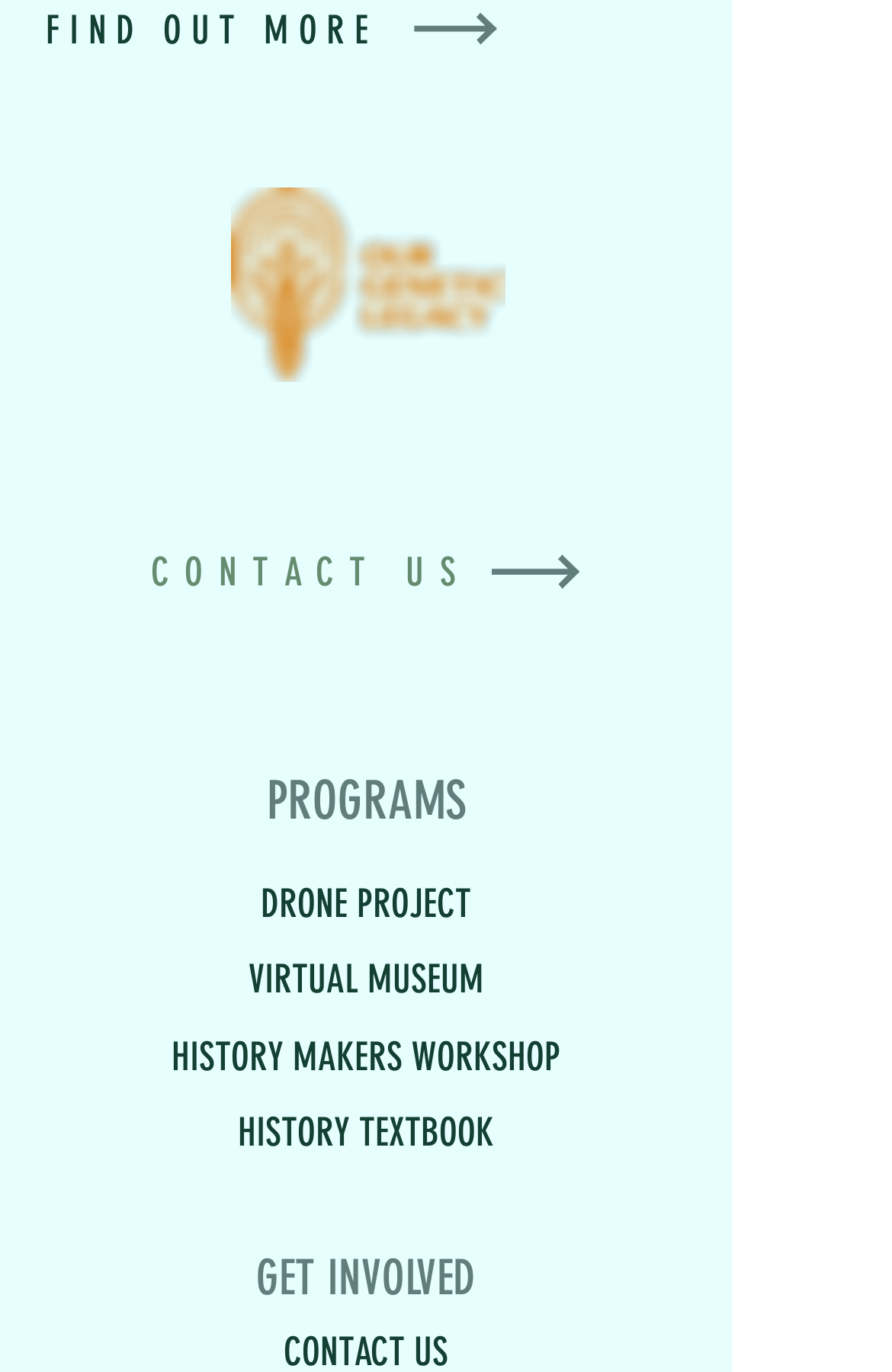Find and provide the bounding box coordinates for the UI element described with: "FIND OUT MORE".

[0.051, 0.004, 0.424, 0.038]